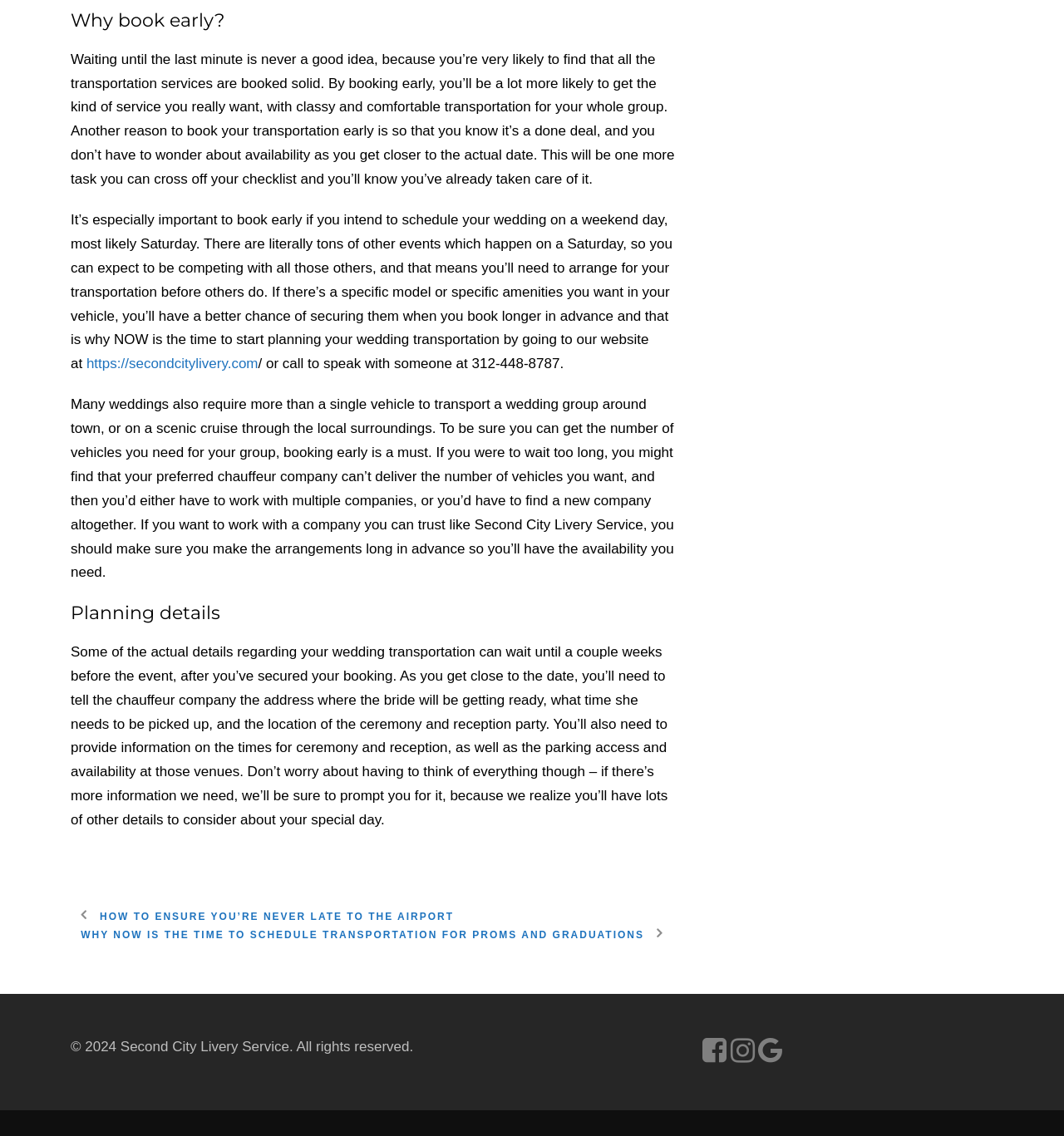Carefully observe the image and respond to the question with a detailed answer:
What is the copyright year of the webpage content?

The webpage has a copyright notice at the bottom that states '© 2024 Second City Livery Service. All rights reserved.'